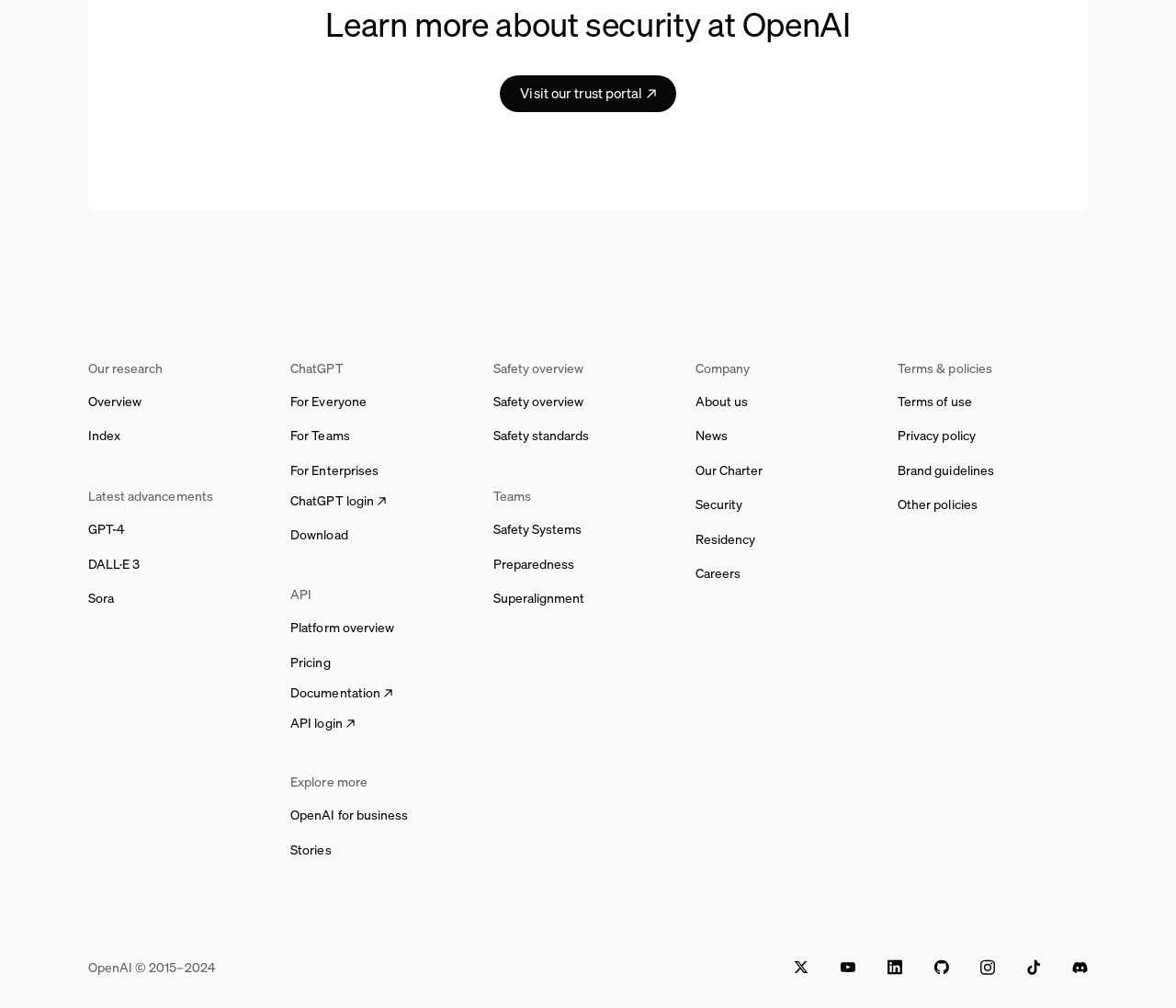Identify the bounding box coordinates for the UI element mentioned here: "+86 13642520076". Provide the coordinates as four float values between 0 and 1, i.e., [left, top, right, bottom].

None